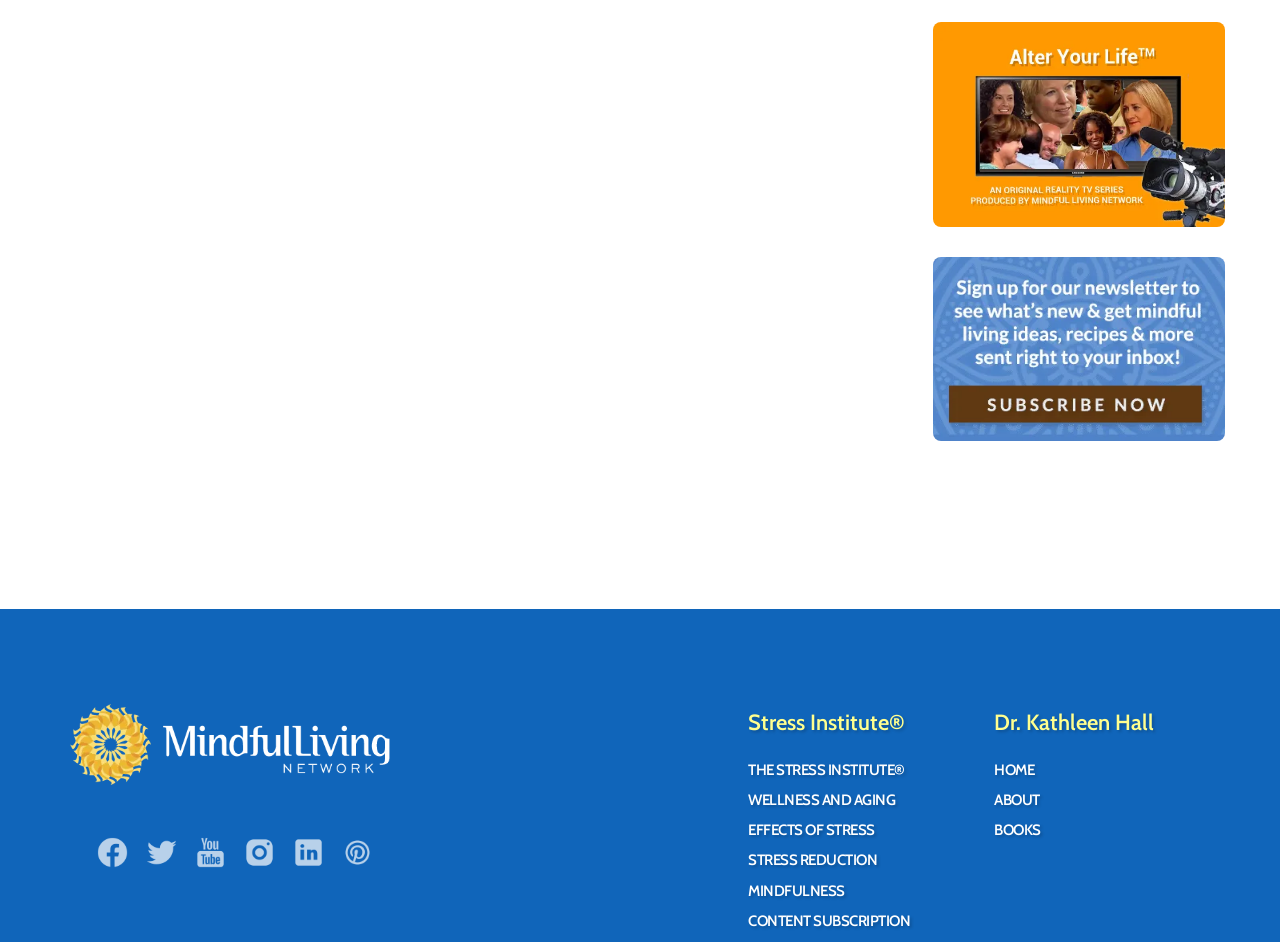Identify the bounding box for the UI element that is described as follows: "How do I start journaling?".

[0.744, 0.554, 0.871, 0.574]